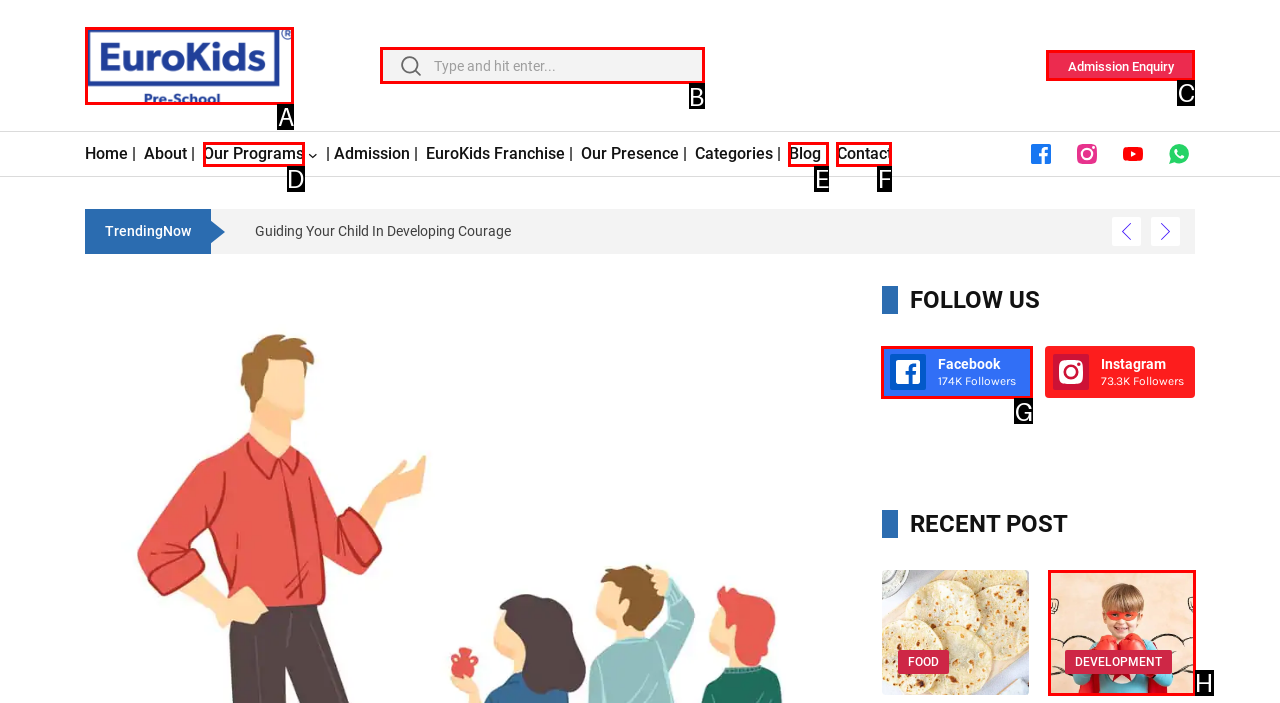Please indicate which HTML element should be clicked to fulfill the following task: View Mr. Webster Rock Star Teacher children’s book. Provide the letter of the selected option.

None